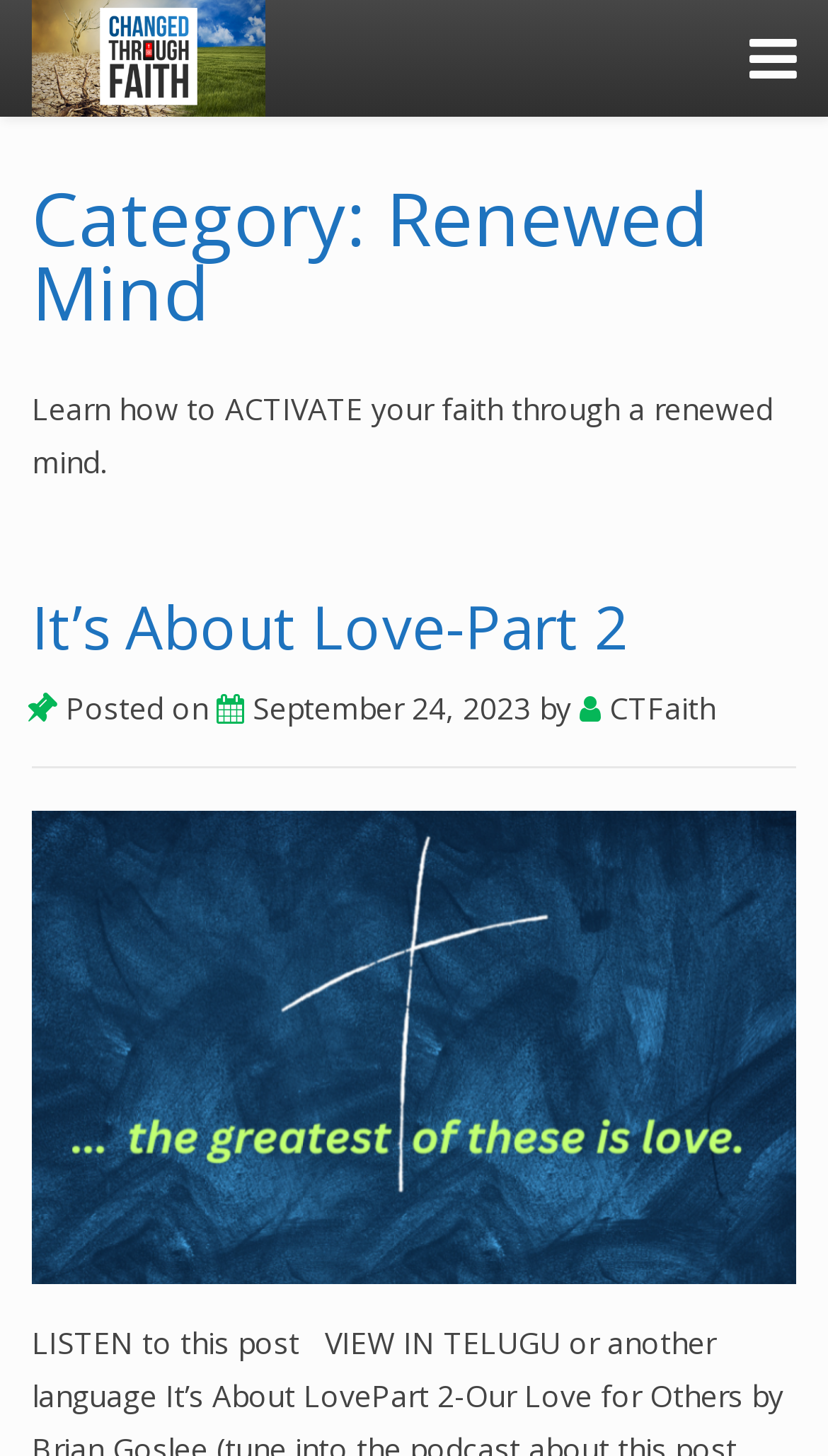Determine the bounding box of the UI element mentioned here: "CTFaith". The coordinates must be in the format [left, top, right, bottom] with values ranging from 0 to 1.

[0.7, 0.473, 0.864, 0.5]